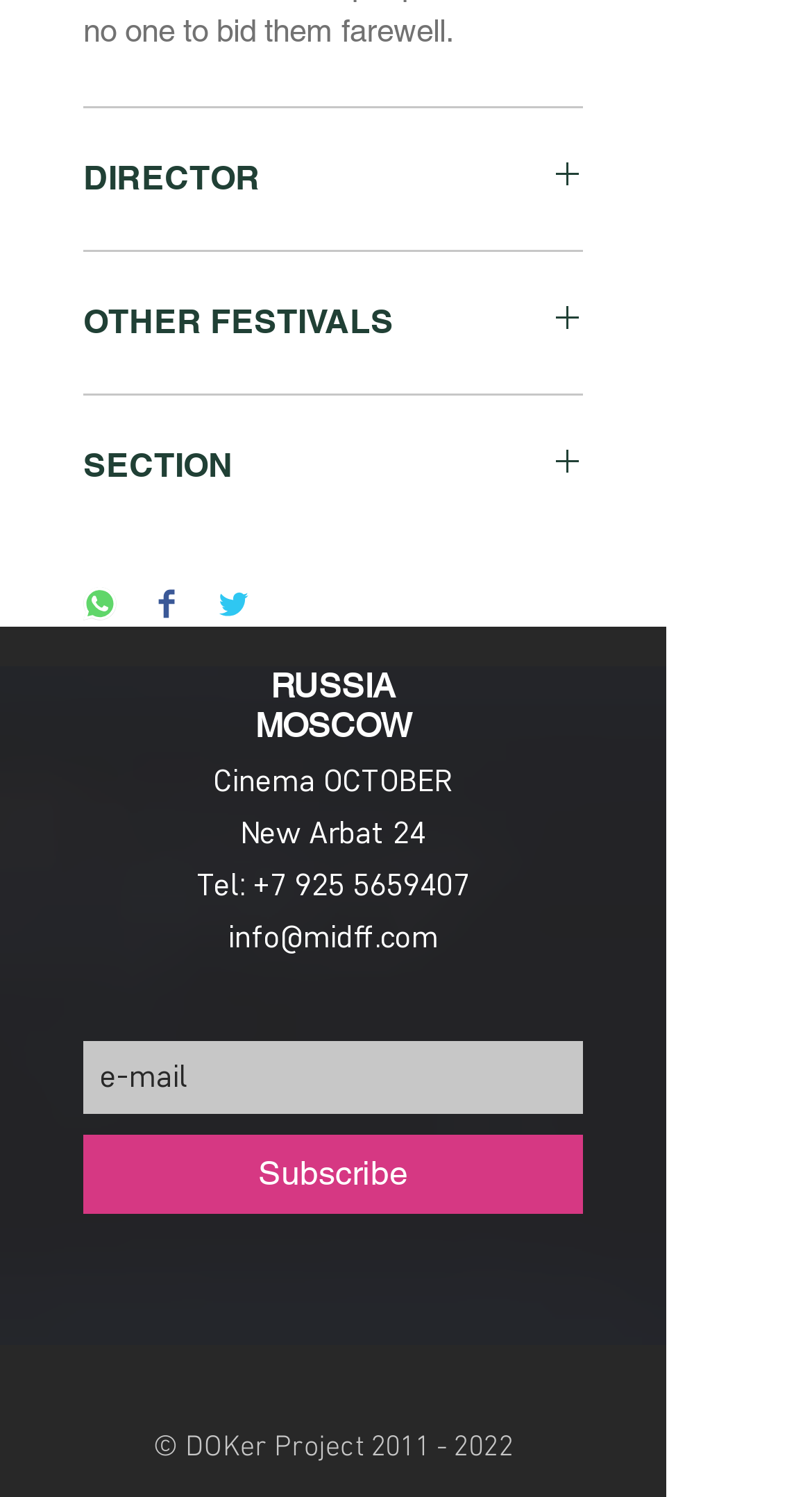Refer to the element description OTHER FESTIVALS and identify the corresponding bounding box in the screenshot. Format the coordinates as (top-left x, top-left y, bottom-right x, bottom-right y) with values in the range of 0 to 1.

[0.103, 0.201, 0.718, 0.229]